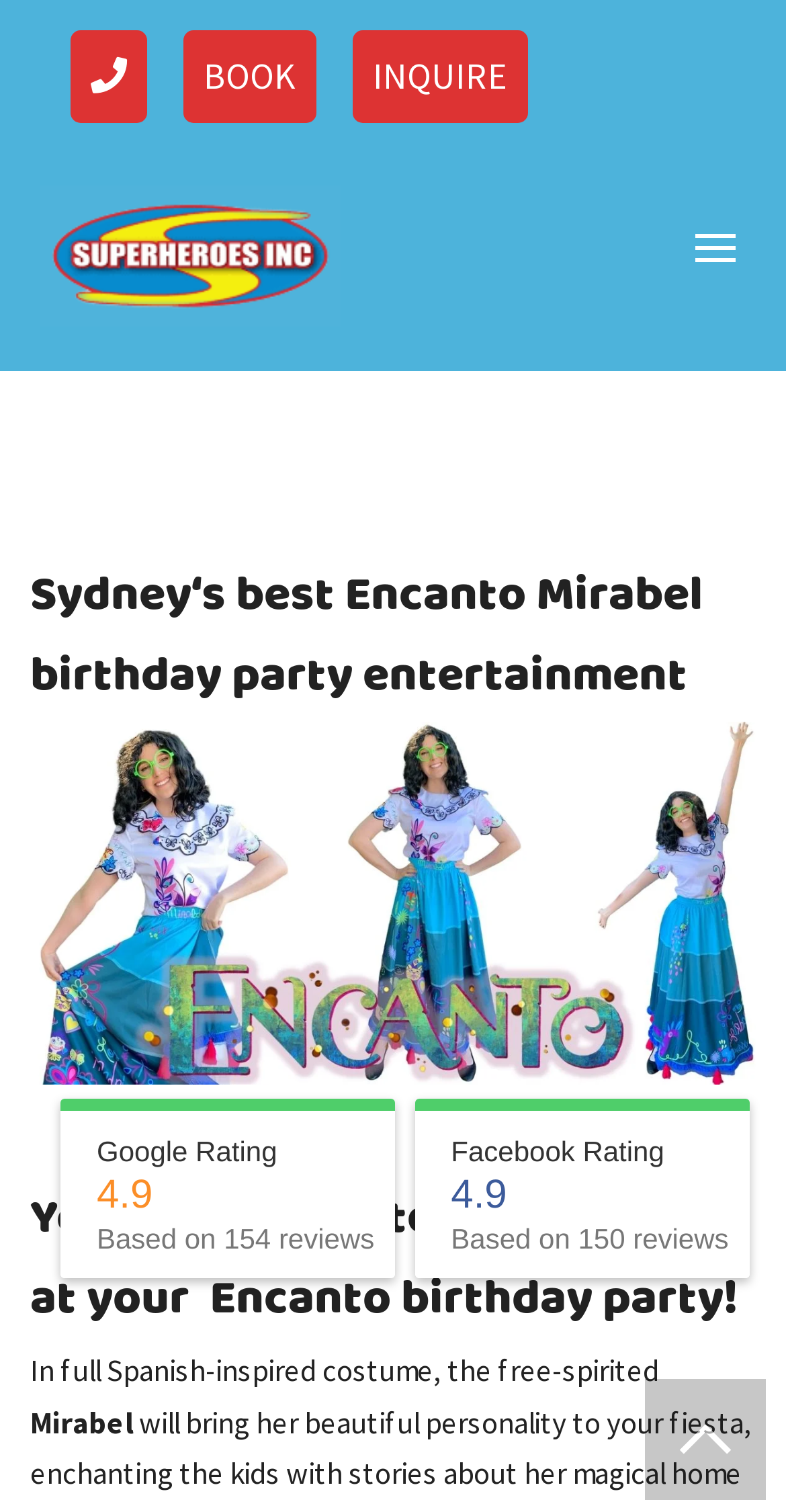Show the bounding box coordinates for the HTML element described as: "Menu".

None